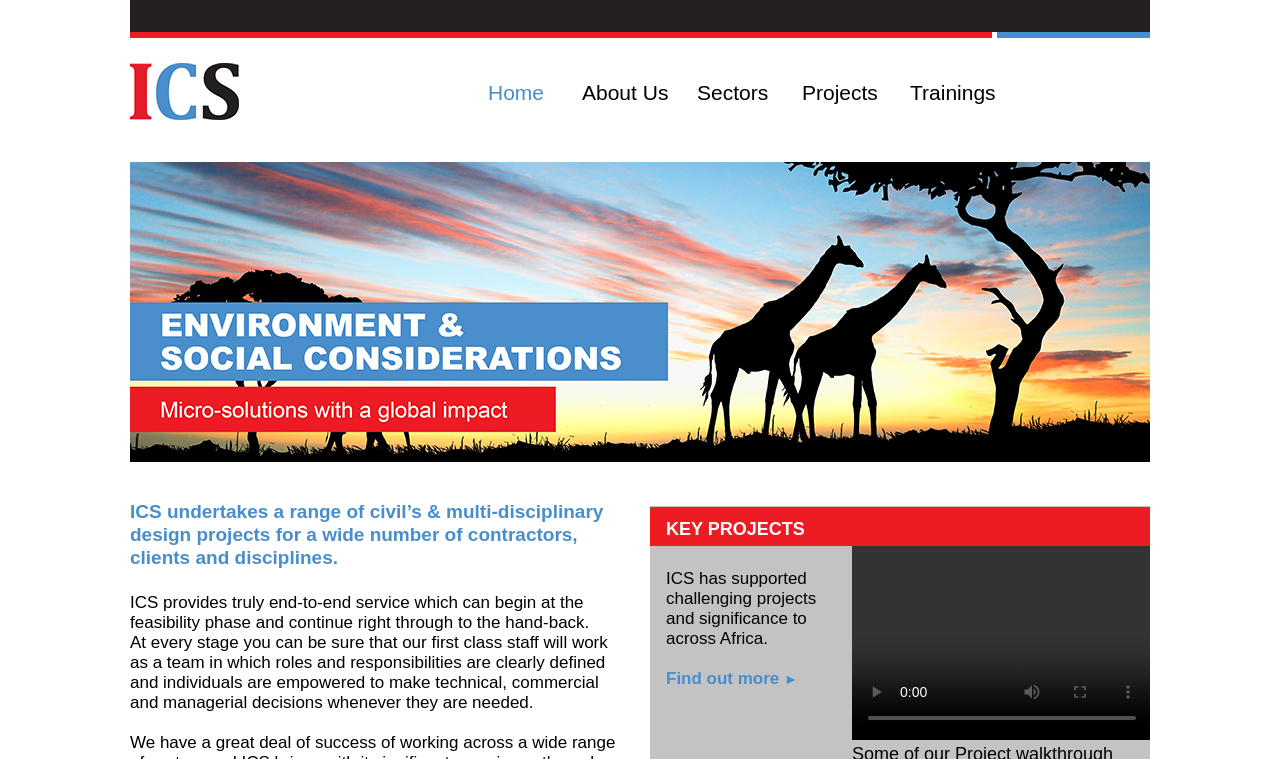Utilize the details in the image to thoroughly answer the following question: What is the purpose of the 'Find out more' link?

The 'Find out more' link is likely used to provide more information about the company's projects or services, allowing users to learn more about the topic.